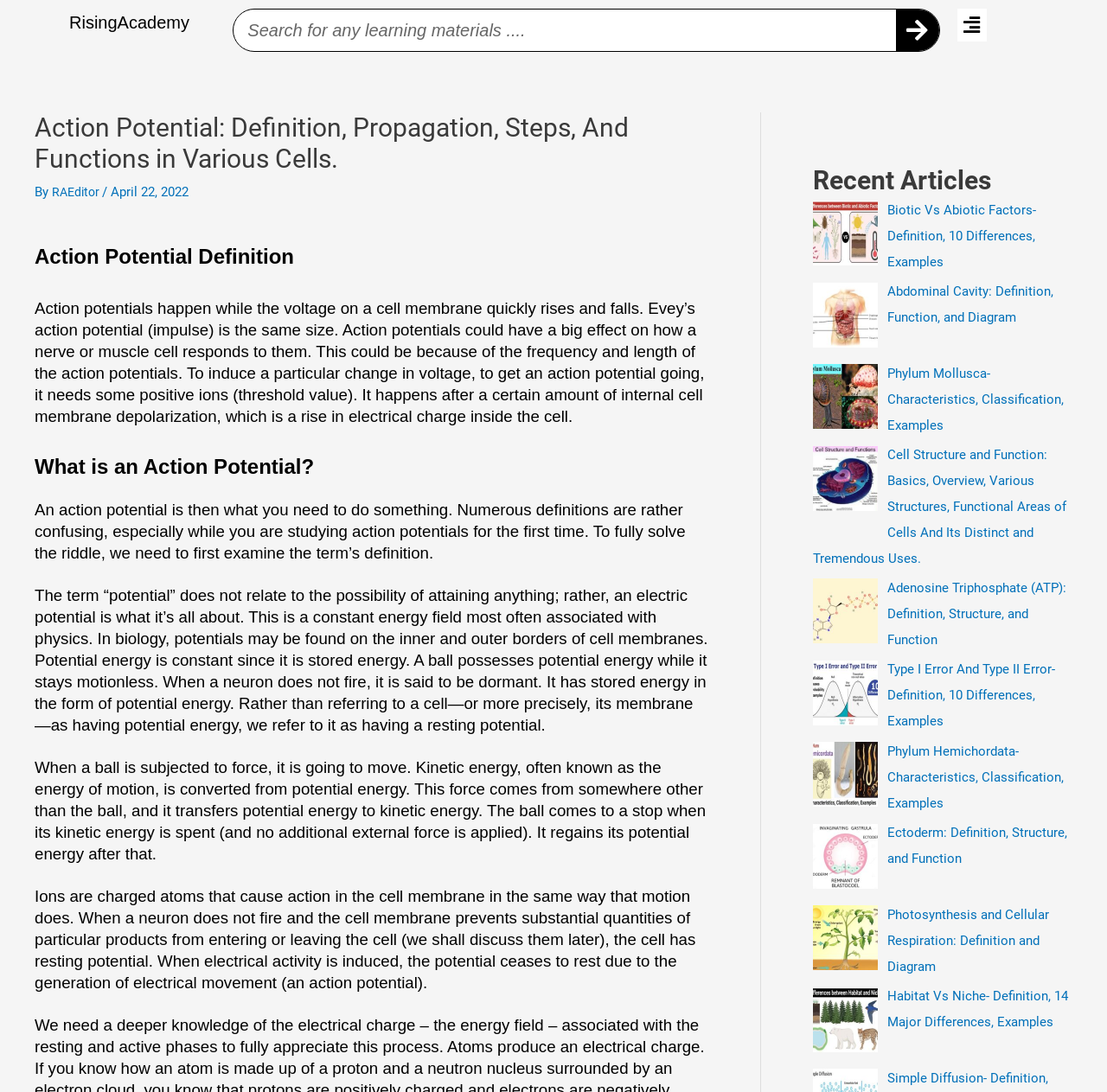Explain the contents of the webpage comprehensively.

This webpage is about action potentials, a concept in biology. At the top, there is a heading "RisingAcademy" and a search bar with a search button. To the right of the search bar, there is a menu icon. Below the search bar, there is a header "Action Potential: Definition, Propagation, Steps, And Functions in Various Cells." with the author's name "RAEditor" and the date "April 22, 2022" next to it.

The main content of the webpage is divided into sections. The first section is about the definition of action potential, explaining that it happens when the voltage on a cell membrane quickly rises and falls. The text also discusses how action potentials can have a big effect on how a nerve or muscle cell responds to them.

The next section is titled "What is an Action Potential?" and provides a detailed explanation of the concept, including the term's definition and how it relates to electric potential and potential energy.

Below these sections, there is a heading "Recent Articles" with a list of links to other articles on biology-related topics, such as biotic vs abiotic factors, abdominal cavity, phylum mollusca, and more. Each link has a corresponding image next to it.